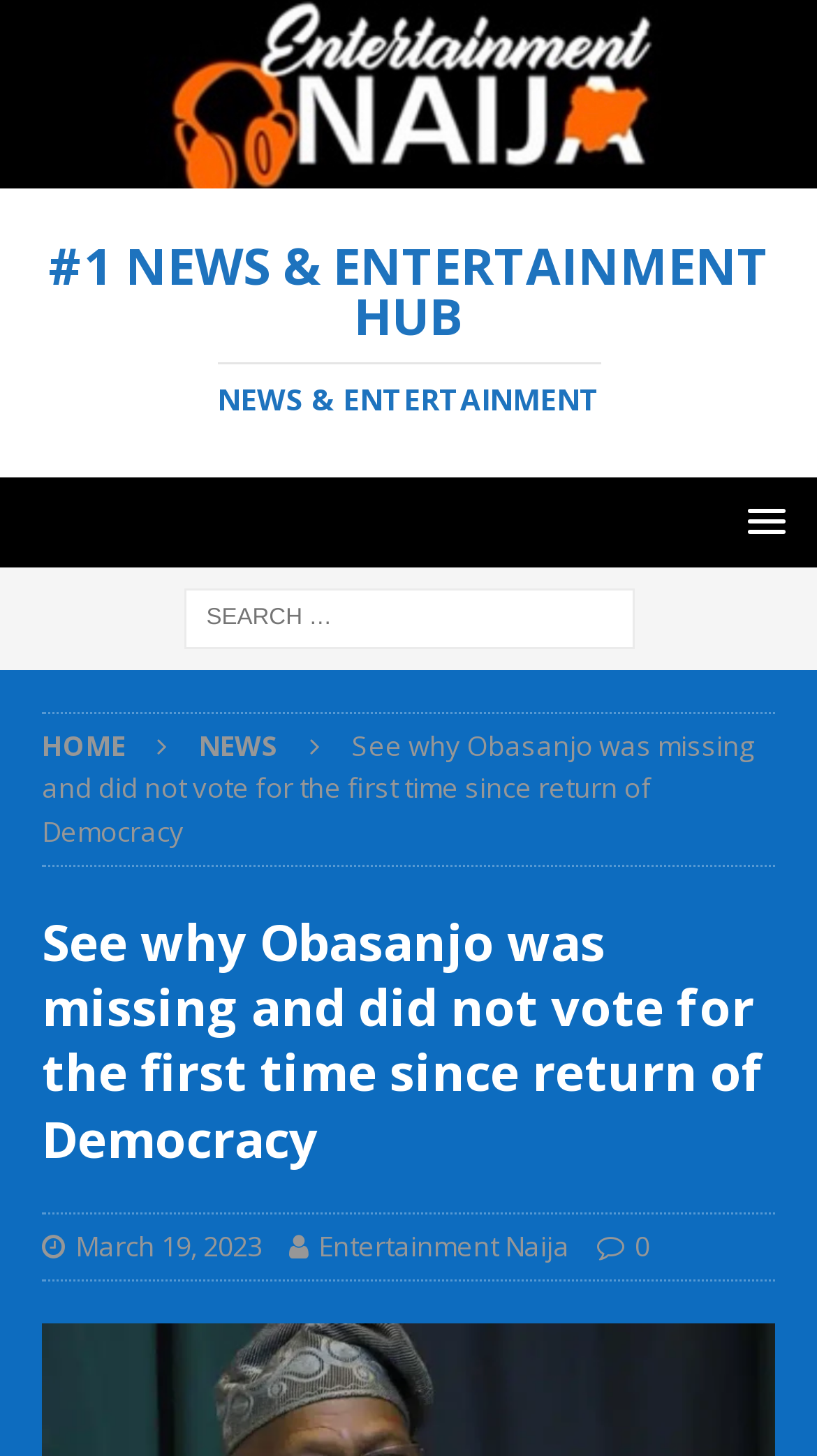Determine the title of the webpage and give its text content.

See why Obasanjo was missing and did not vote for the first time since return of Democracy